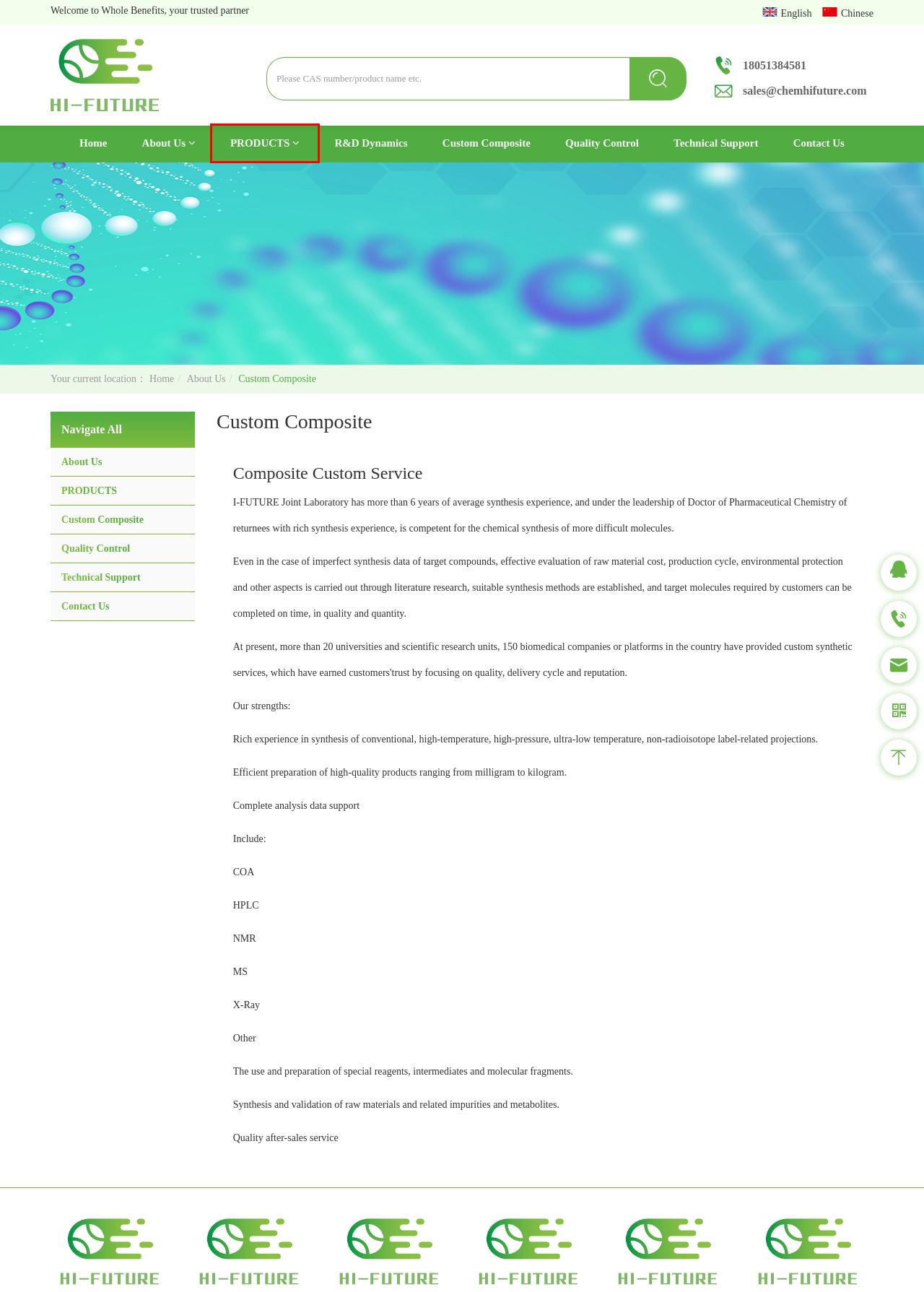You are presented with a screenshot of a webpage with a red bounding box. Select the webpage description that most closely matches the new webpage after clicking the element inside the red bounding box. The options are:
A. Nucleosides|HI-FUTURE
B. Orforglipron|RMC-6291|ARV-766-HI-FUTURE Biology
C. Quality ControlHI-FUTURE
D. API Active Compounds and Other,Natural Product|HI-FUTURE
E. 全益生物
F. R&D Dynamics|HI-FUTURE
G. Natural Product|HI-FUTURE
H. Technical Support|HI-FUTURE

D